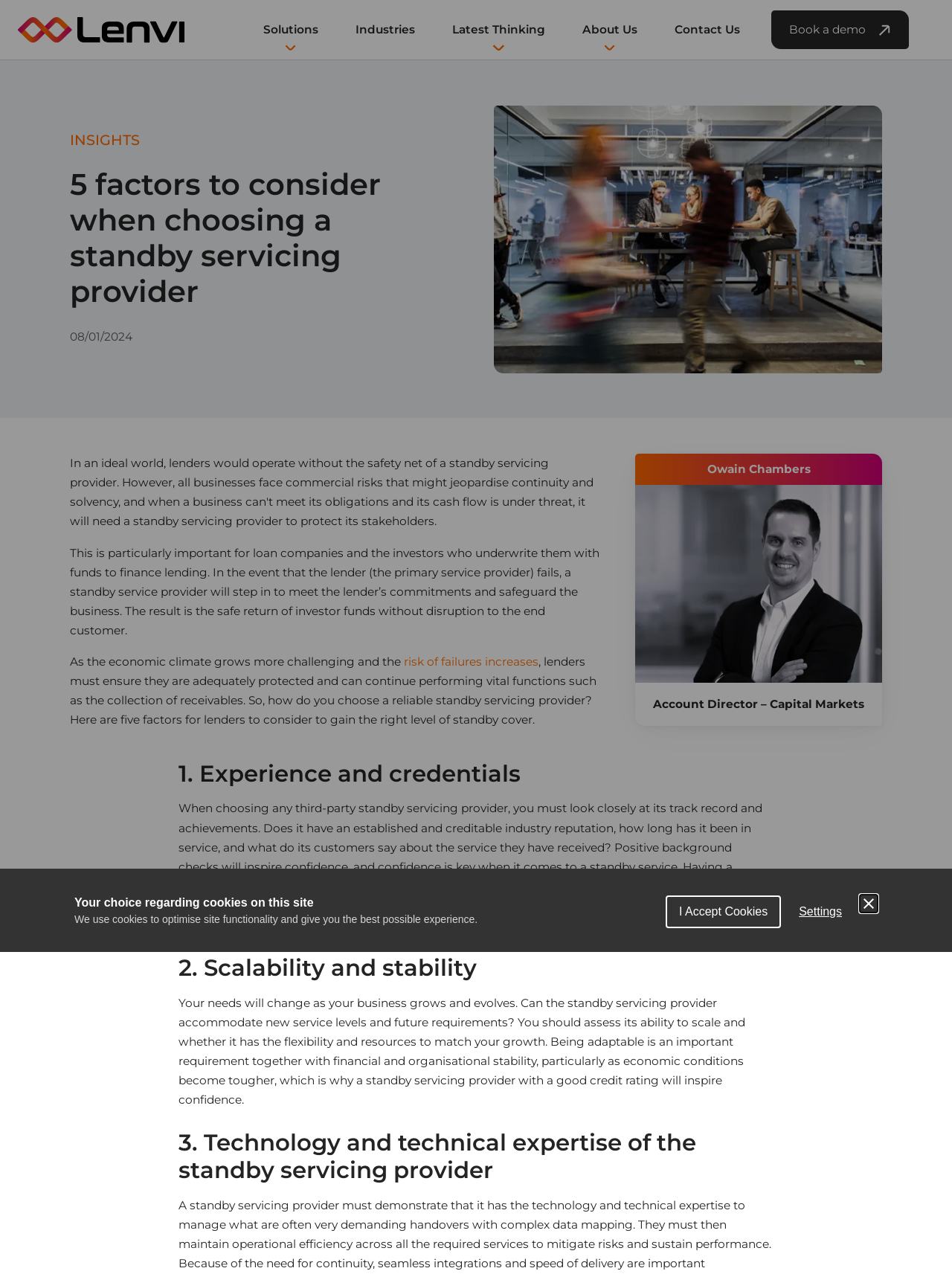Write an exhaustive caption that covers the webpage's main aspects.

This webpage is about choosing the right standby servicing provider, with a focus on five key factors to consider. At the top of the page, there is a dialog box for cookie settings, with buttons to accept cookies, adjust settings, and close the dialog. Below this, there is a logo of Lenvi, a company that provides standby servicing solutions.

The main content of the page is divided into sections, with headings and paragraphs of text. The first section is an introduction, explaining the importance of choosing a reliable standby servicing provider, especially for loan companies and their investors. There is an image on the right side of the page, which appears to be a related graphic.

The main content is organized into five sections, each with a heading and a detailed description. The sections are numbered from 1 to 5, and they cover factors such as experience and credentials, scalability and stability, technology and technical expertise, and two other factors that are not explicitly mentioned in the provided accessibility tree.

Each section has a heading and a paragraph of text that provides more information about the factor. The text is written in a formal and informative style, with some technical terms related to the financial industry. There are no images or graphics within the main content sections, but there is a small icon next to the "Book a demo" link at the top of the page.

The layout of the page is clean and easy to follow, with clear headings and concise paragraphs of text. The use of white space and font sizes helps to create a clear hierarchy of information, making it easy to scan and read. Overall, the page appears to be a informative article or blog post about choosing a standby servicing provider, with a focus on providing useful information and guidance to readers.